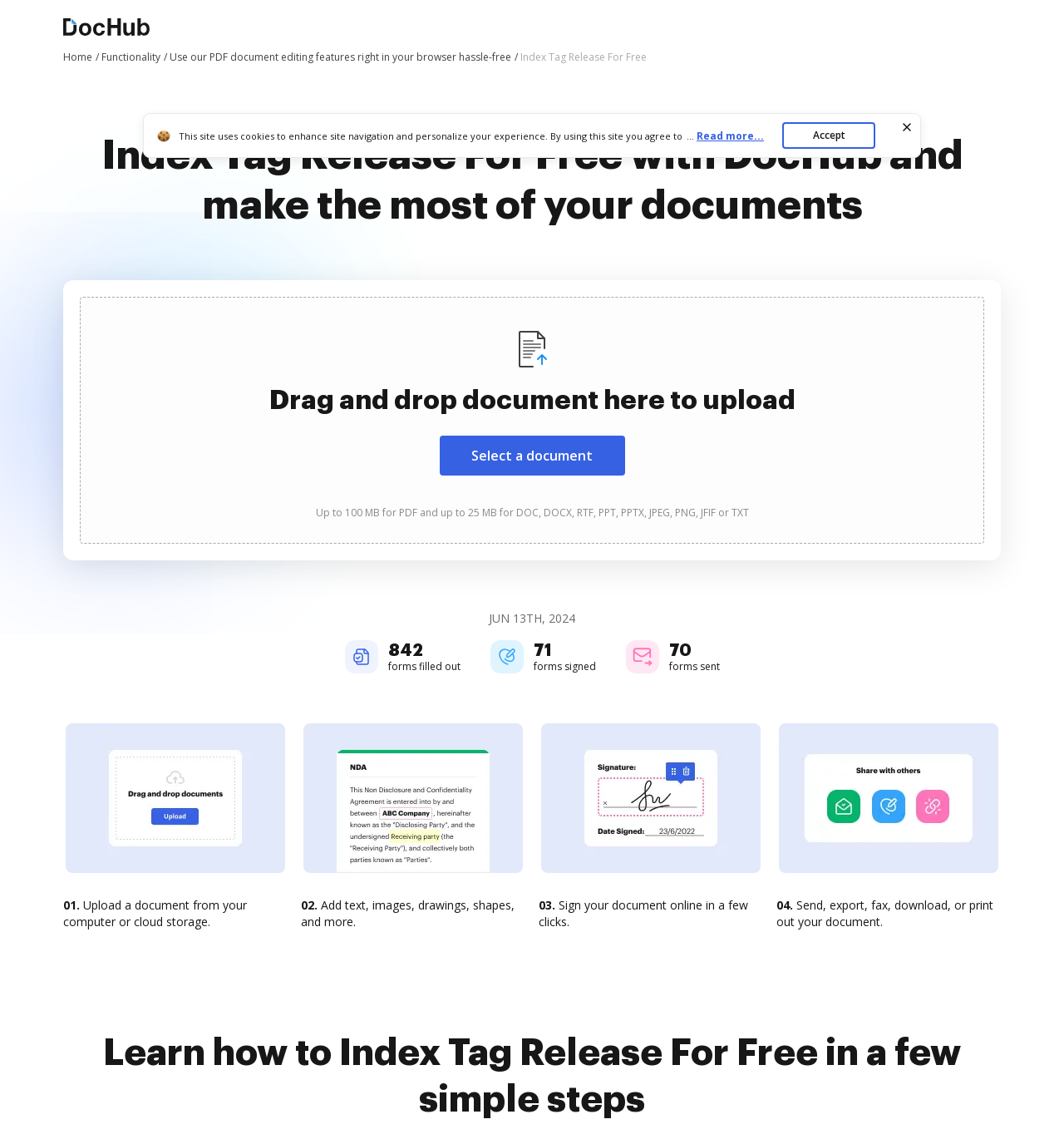Please identify the bounding box coordinates of the element's region that should be clicked to execute the following instruction: "Learn how to Index Tag Release For Free". The bounding box coordinates must be four float numbers between 0 and 1, i.e., [left, top, right, bottom].

[0.059, 0.908, 0.941, 0.99]